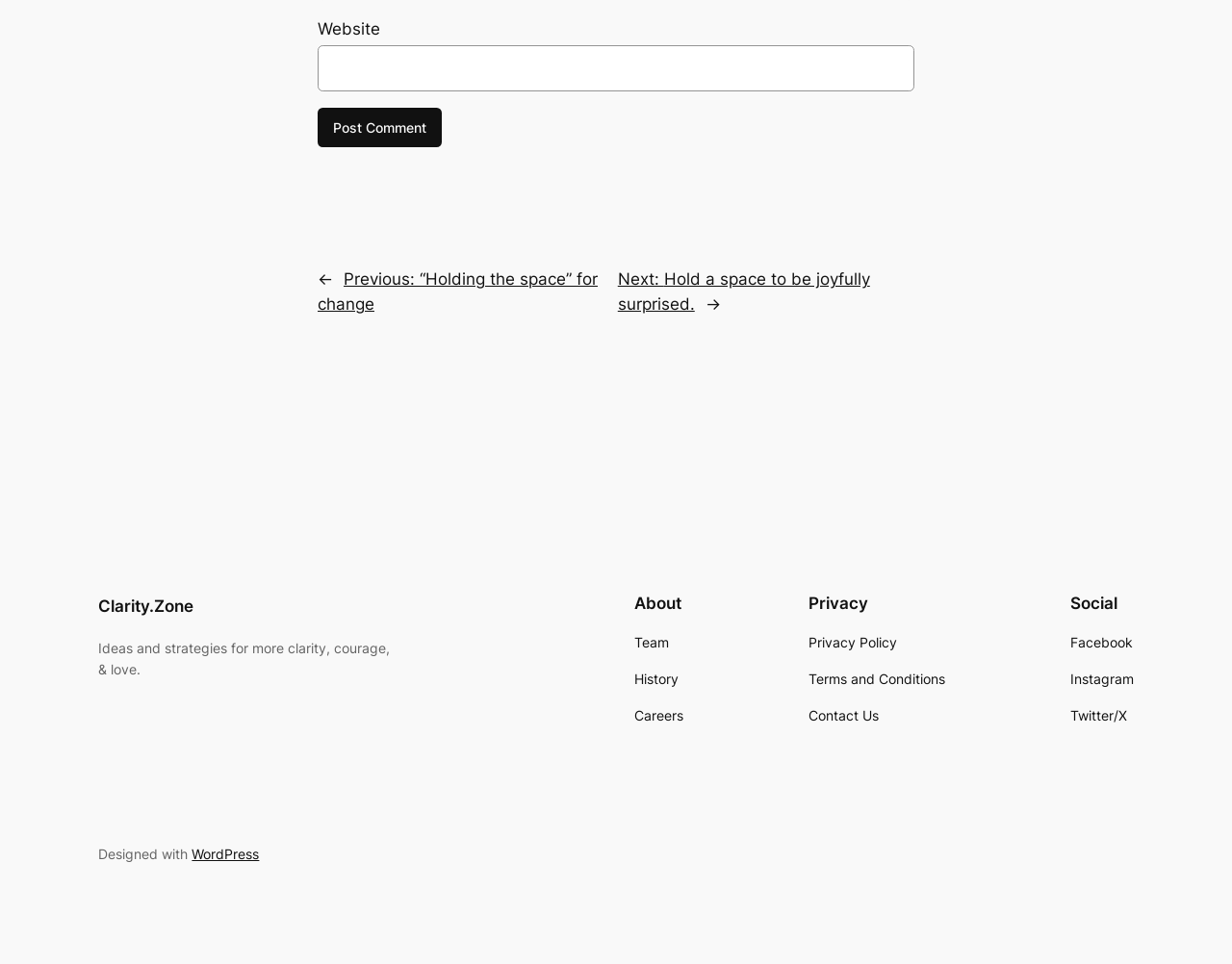Show the bounding box coordinates of the element that should be clicked to complete the task: "Visit Clarity.Zone".

[0.08, 0.619, 0.157, 0.639]